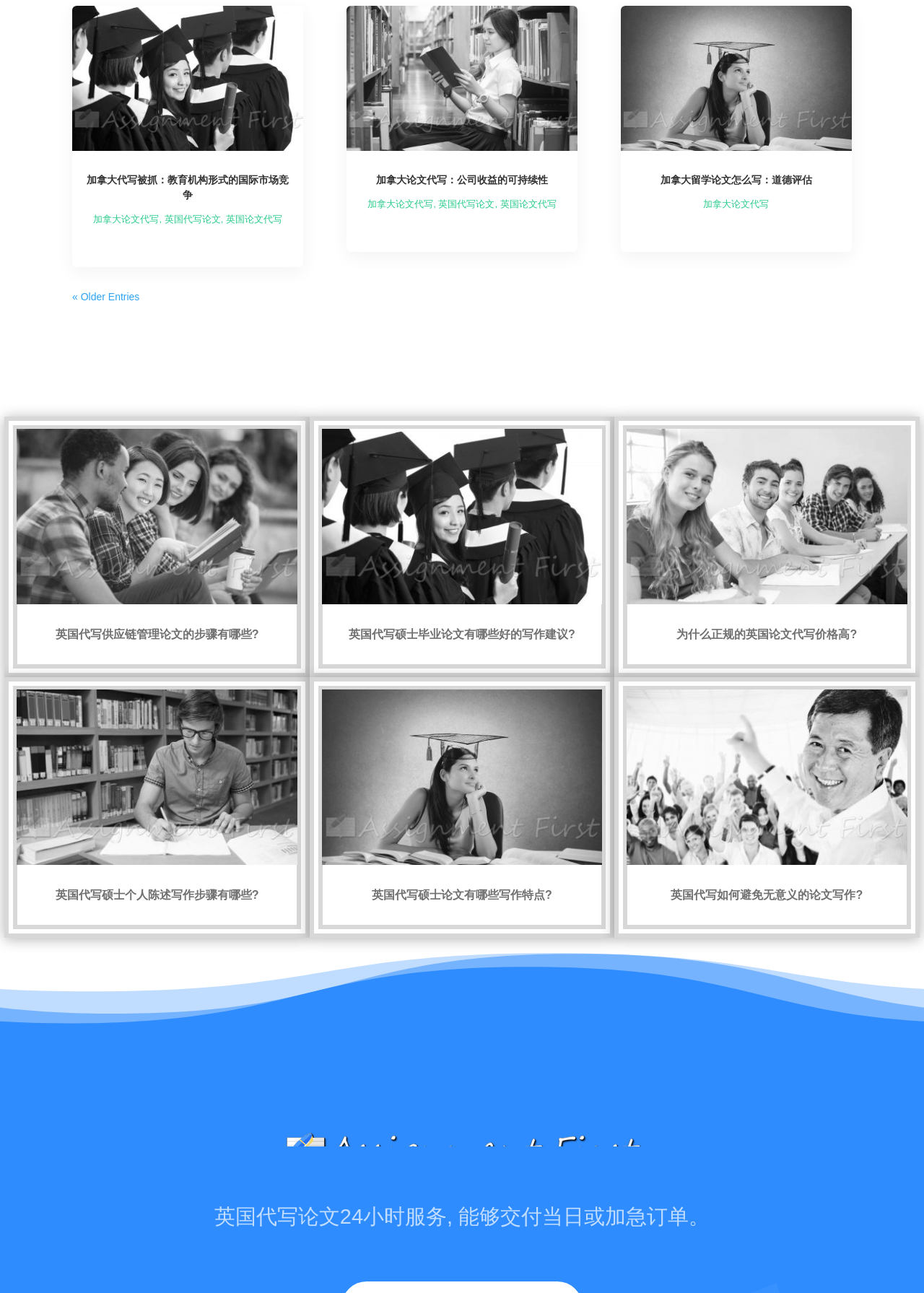How many links are there in the second article?
Look at the image and answer the question using a single word or phrase.

4